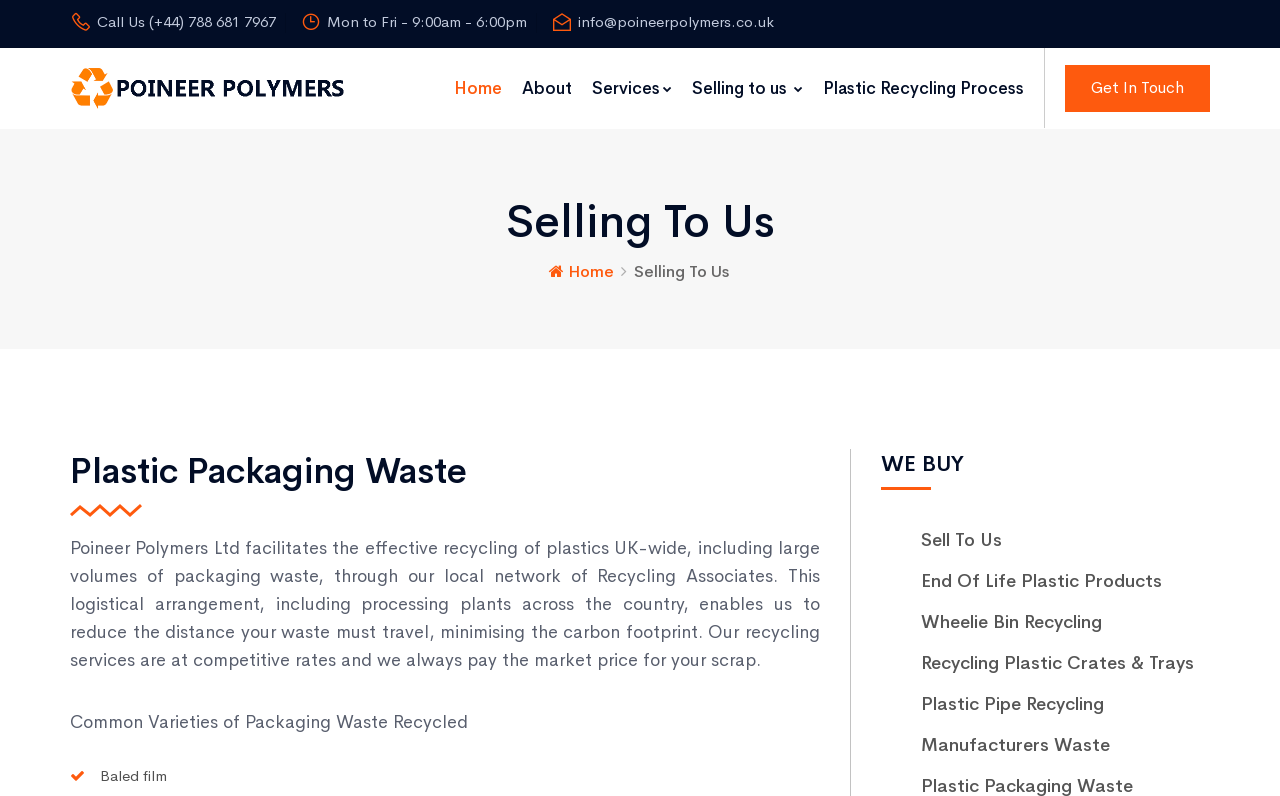Specify the bounding box coordinates for the region that must be clicked to perform the given instruction: "Learn about the company's services".

[0.455, 0.061, 0.533, 0.162]